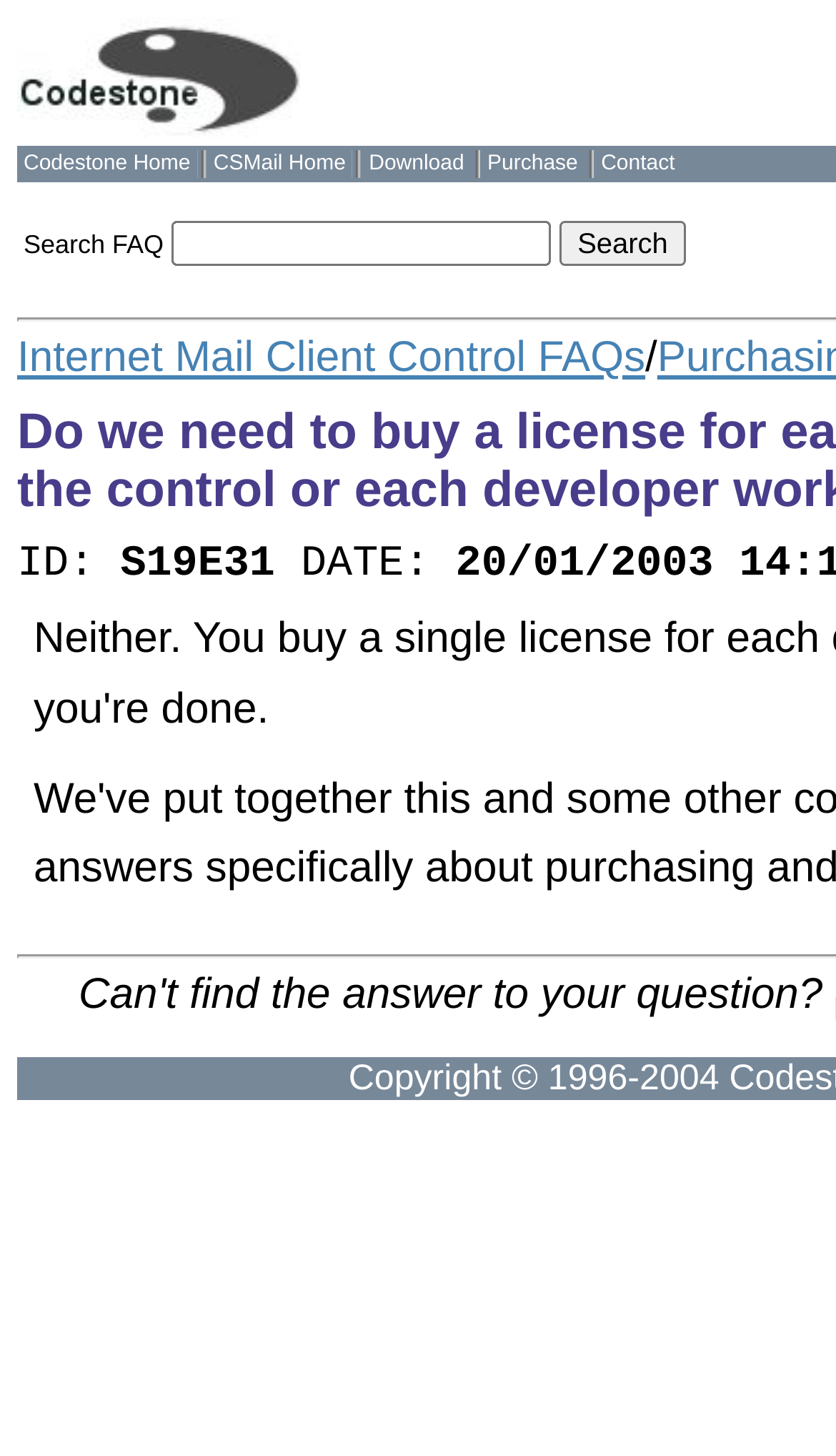Please locate the bounding box coordinates for the element that should be clicked to achieve the following instruction: "Click Internet Mail Client Control FAQs". Ensure the coordinates are given as four float numbers between 0 and 1, i.e., [left, top, right, bottom].

[0.021, 0.23, 0.772, 0.262]